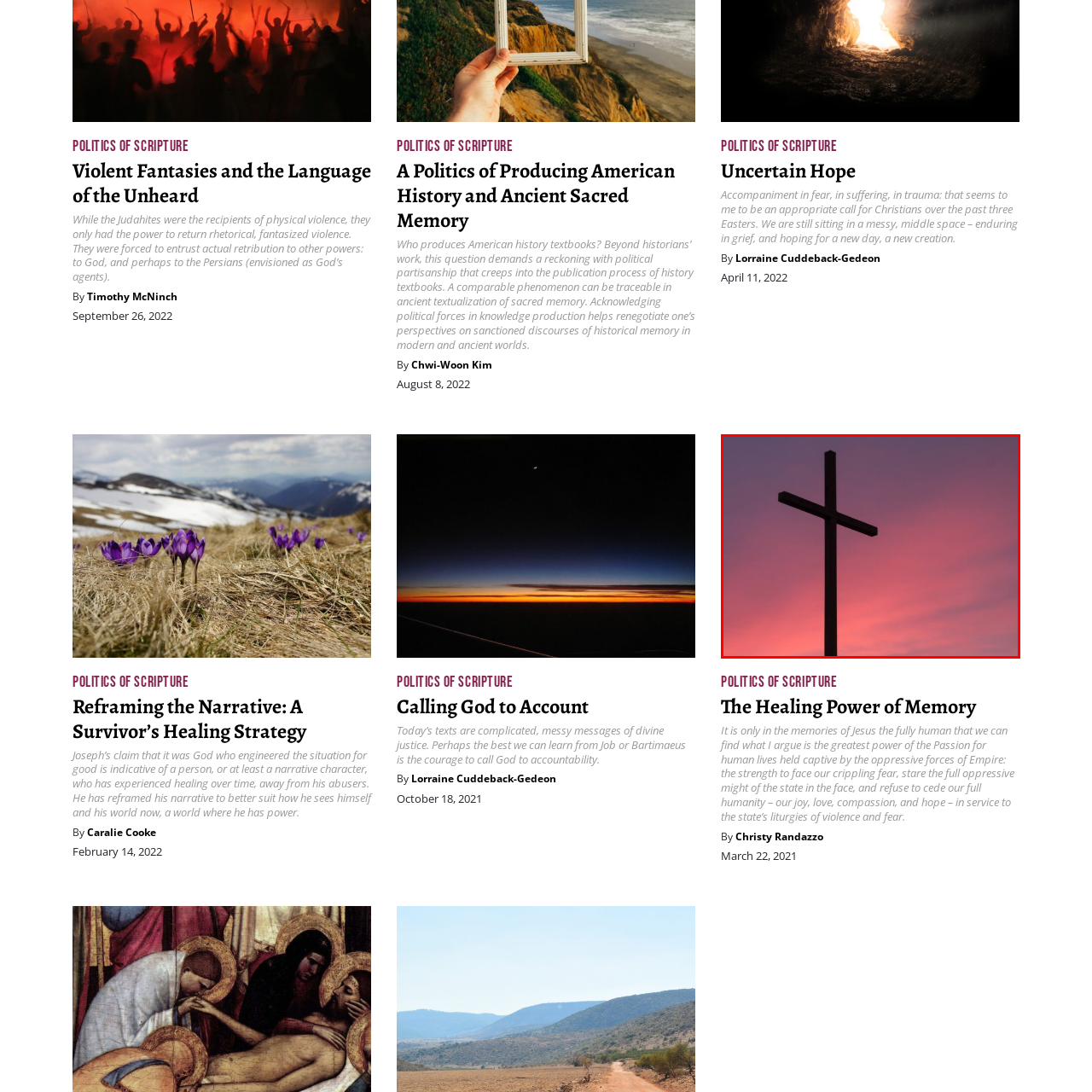What is the symbolic meaning of the cross in Christianity?  
Focus on the image bordered by the red line and provide a detailed answer that is thoroughly based on the image's contents.

According to the caption, the cross is a powerful symbol in Christianity that serves as a reminder of the Passion of Jesus and the strength found in facing adversity, highlighting its significance in the faith.